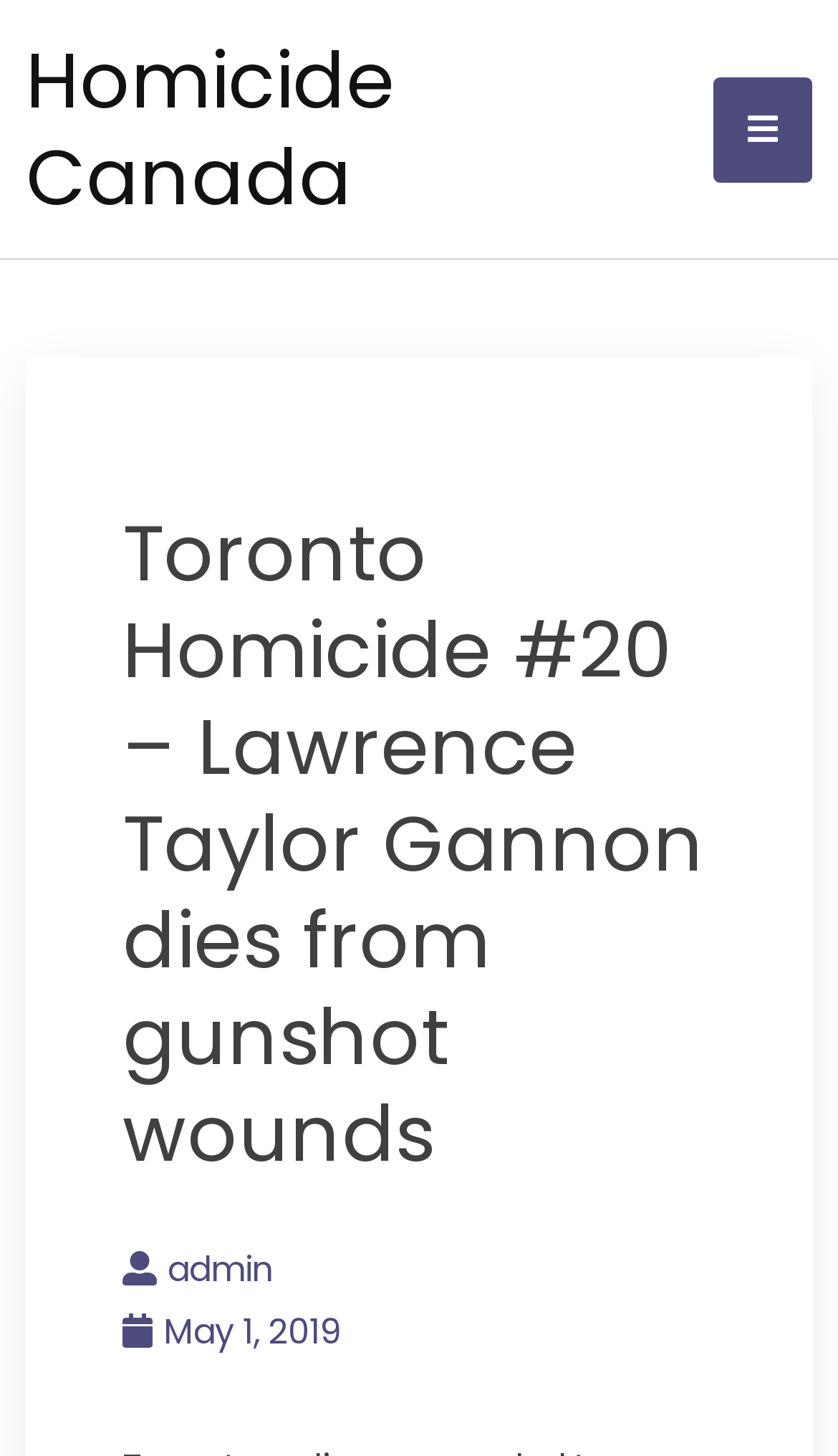What is the date of the homicide?
Based on the image, please offer an in-depth response to the question.

I found the answer by looking at the link element with the text ' May 1, 2019'. This link element is a child element of the button with the icon '', which suggests that it is a main content section. The link element clearly states the date of the homicide, which is May 1, 2019.